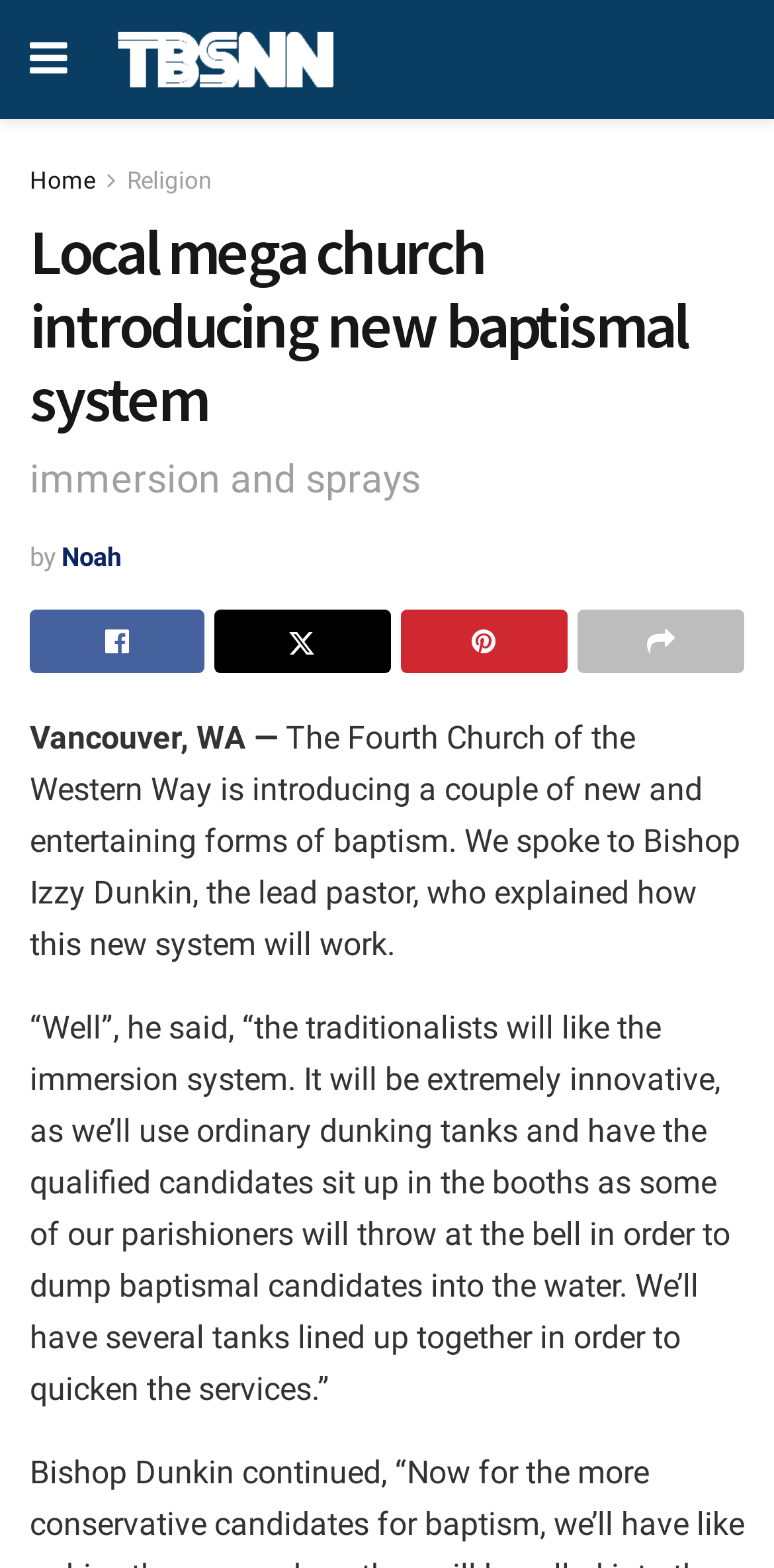Who is the lead pastor of the church?
Provide an in-depth answer to the question, covering all aspects.

I found this answer by reading the text that says 'We spoke to Bishop Izzy Dunkin, the lead pastor, who explained how this new system will work.'